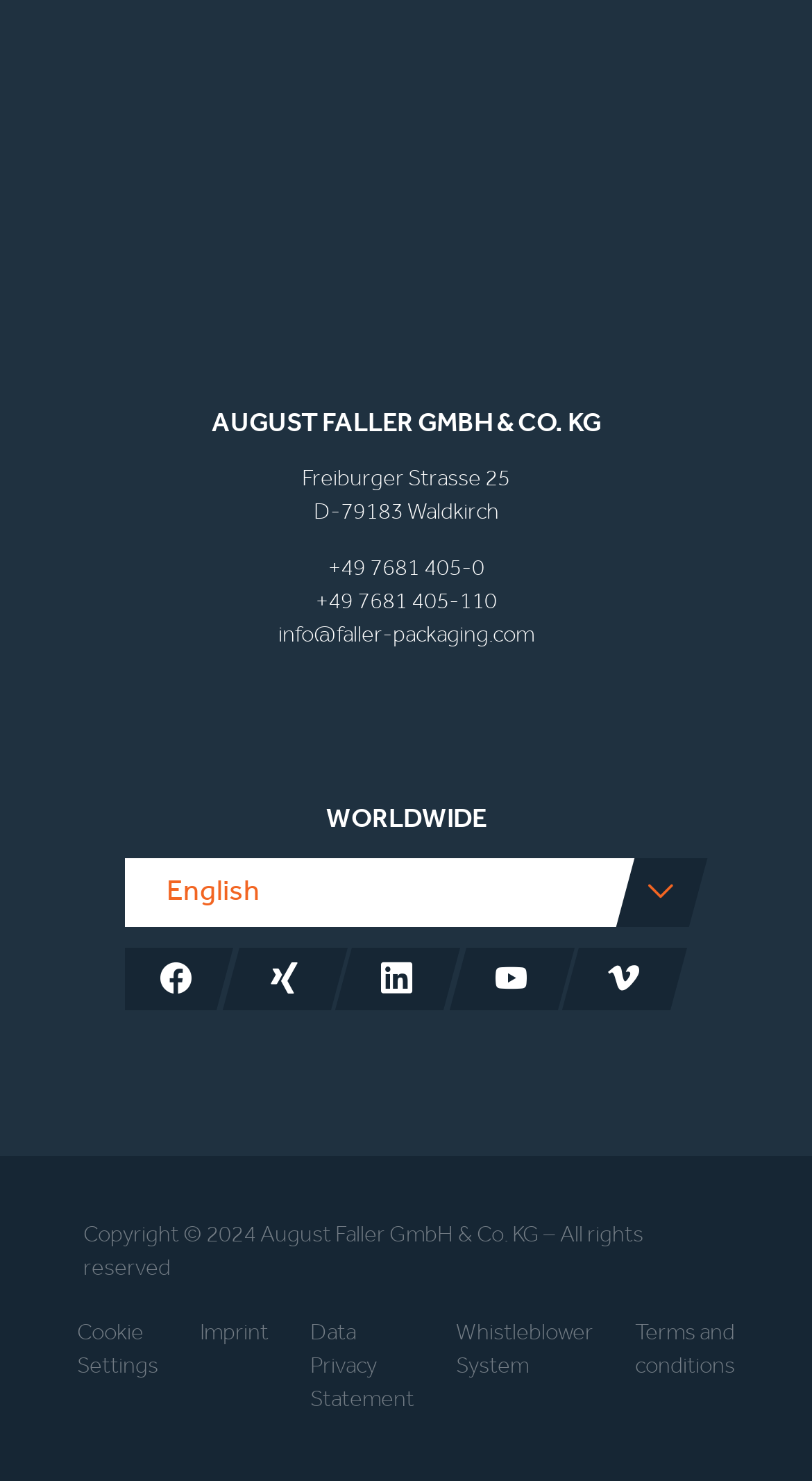Determine the bounding box coordinates for the HTML element described here: "Imprint".

[0.246, 0.89, 0.331, 0.909]